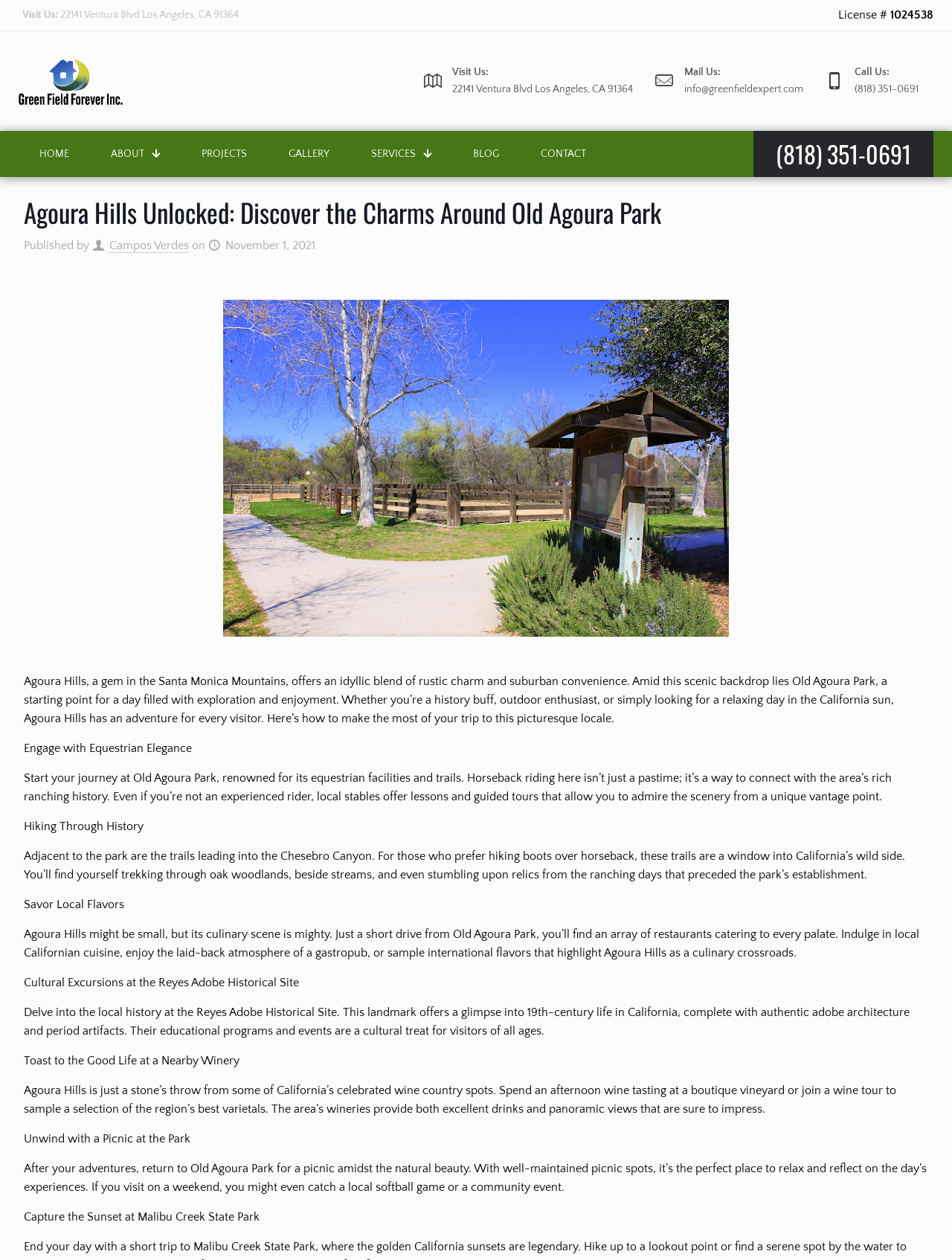Respond to the question below with a concise word or phrase:
What is the name of the historical site mentioned in the article?

Reyes Adobe Historical Site